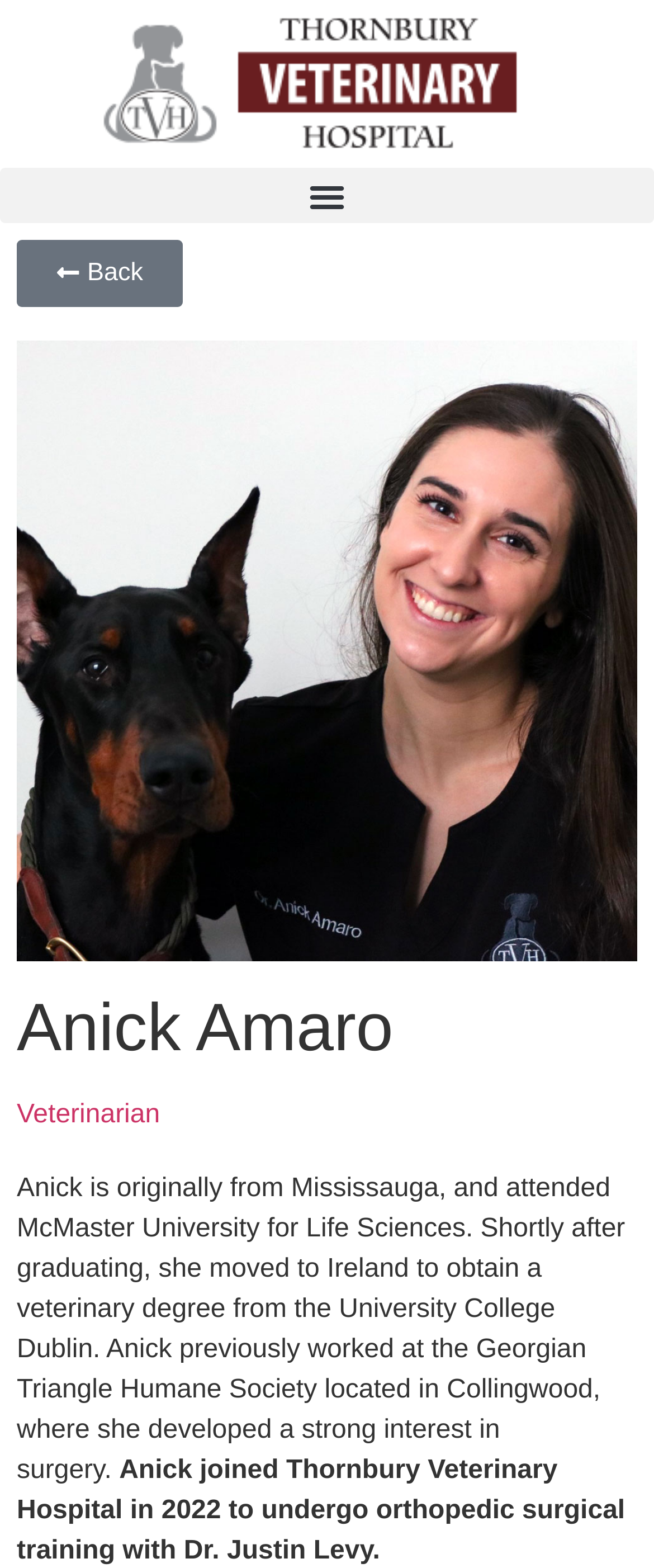Describe all significant elements and features of the webpage.

The webpage is about Anick Amaro, a veterinarian at Thornbury Veterinary Hospital. At the top of the page, there is a link on the left side and a menu toggle button on the right side. Below the menu toggle button, there is a "Back" link. 

The main content of the page starts with a heading that reads "Anick Amaro". Below the heading, there is a link that says "Veterinarian". 

Following the "Veterinarian" link, there is a paragraph of text that describes Anick's background, including her origin, education, and work experience. This paragraph is positioned in the middle of the page. 

Below the first paragraph, there is another paragraph that describes Anick's career development, including her joining Thornbury Veterinary Hospital in 2022 for orthopedic surgical training. This paragraph is located near the bottom of the page.